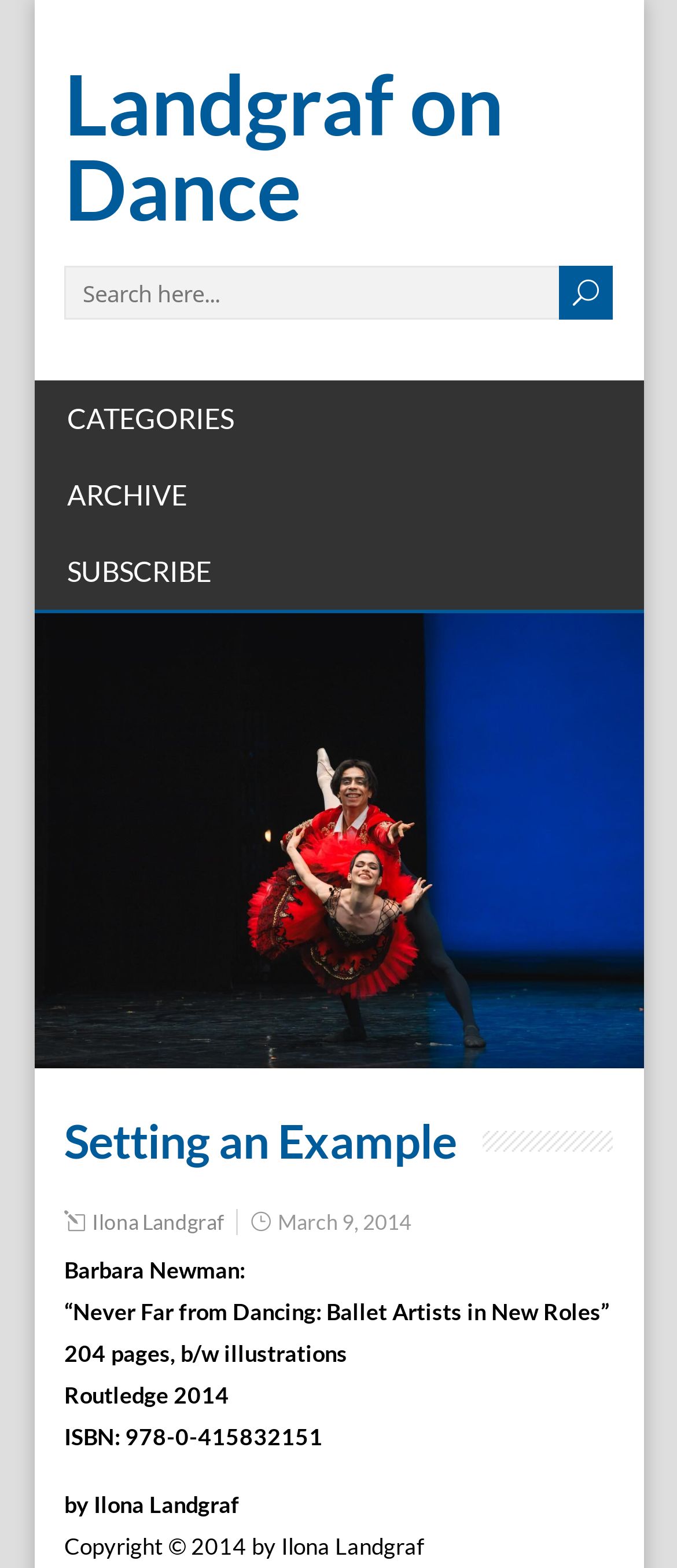Highlight the bounding box of the UI element that corresponds to this description: "name="s" placeholder="Search here..."".

[0.095, 0.169, 0.902, 0.204]